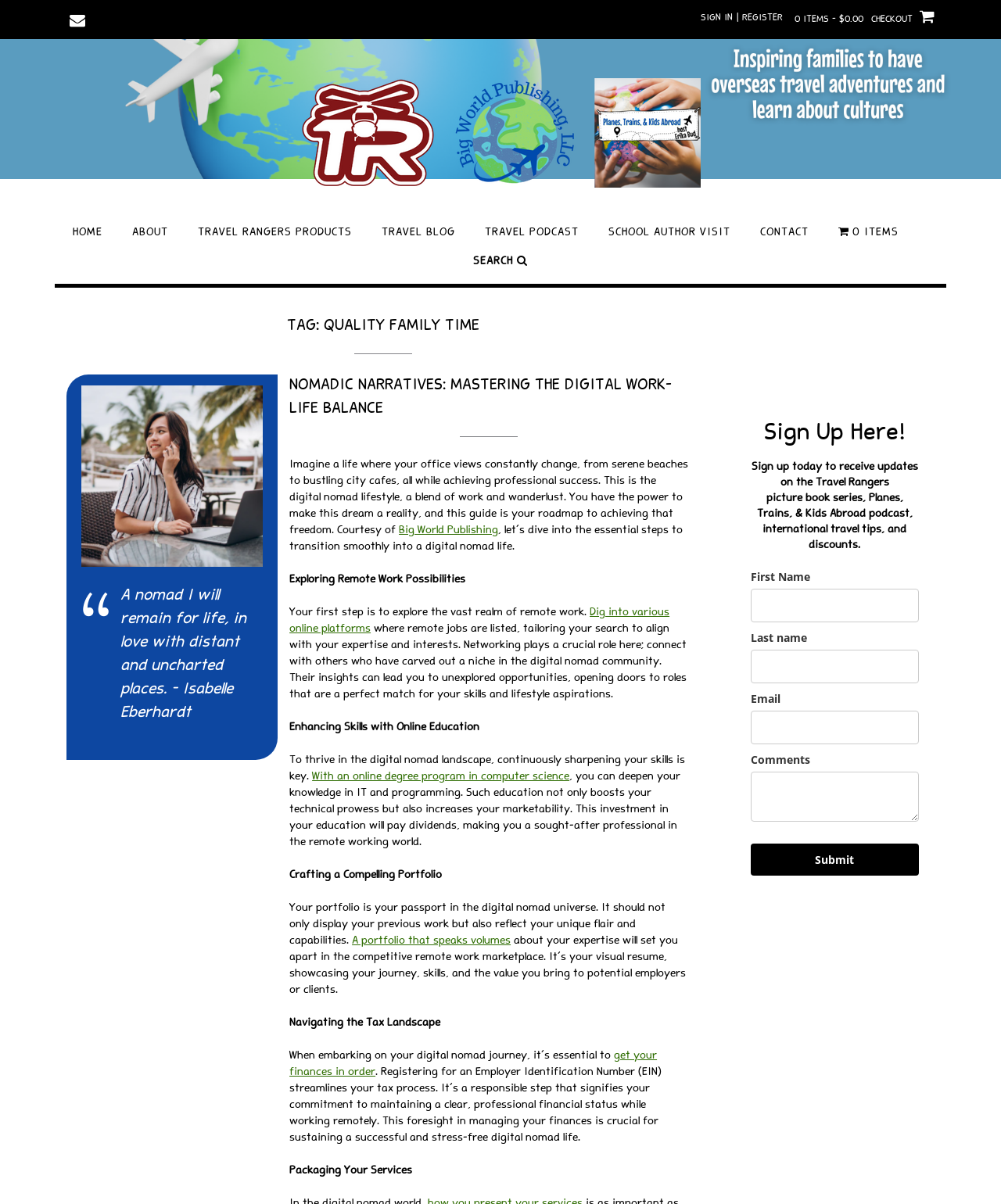Please specify the bounding box coordinates of the region to click in order to perform the following instruction: "Visit the travel blog".

[0.381, 0.188, 0.455, 0.212]